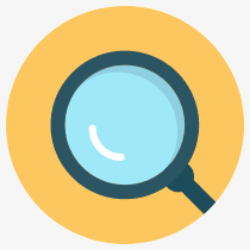Generate an elaborate caption that includes all aspects of the image.

The image features a vibrant magnifying glass icon set against a warm yellow circular background. The magnifying glass, depicted with a sleek design, showcases a light blue lens that suggests clarity and focus. The handle is designed in a darker shade to provide contrast, emphasizing the tool’s purpose of searching and examining details closely. This icon symbolizes exploration and inquiry, making it an ideal visual representation for themes related to research, discovery, or analysis within a digital context.